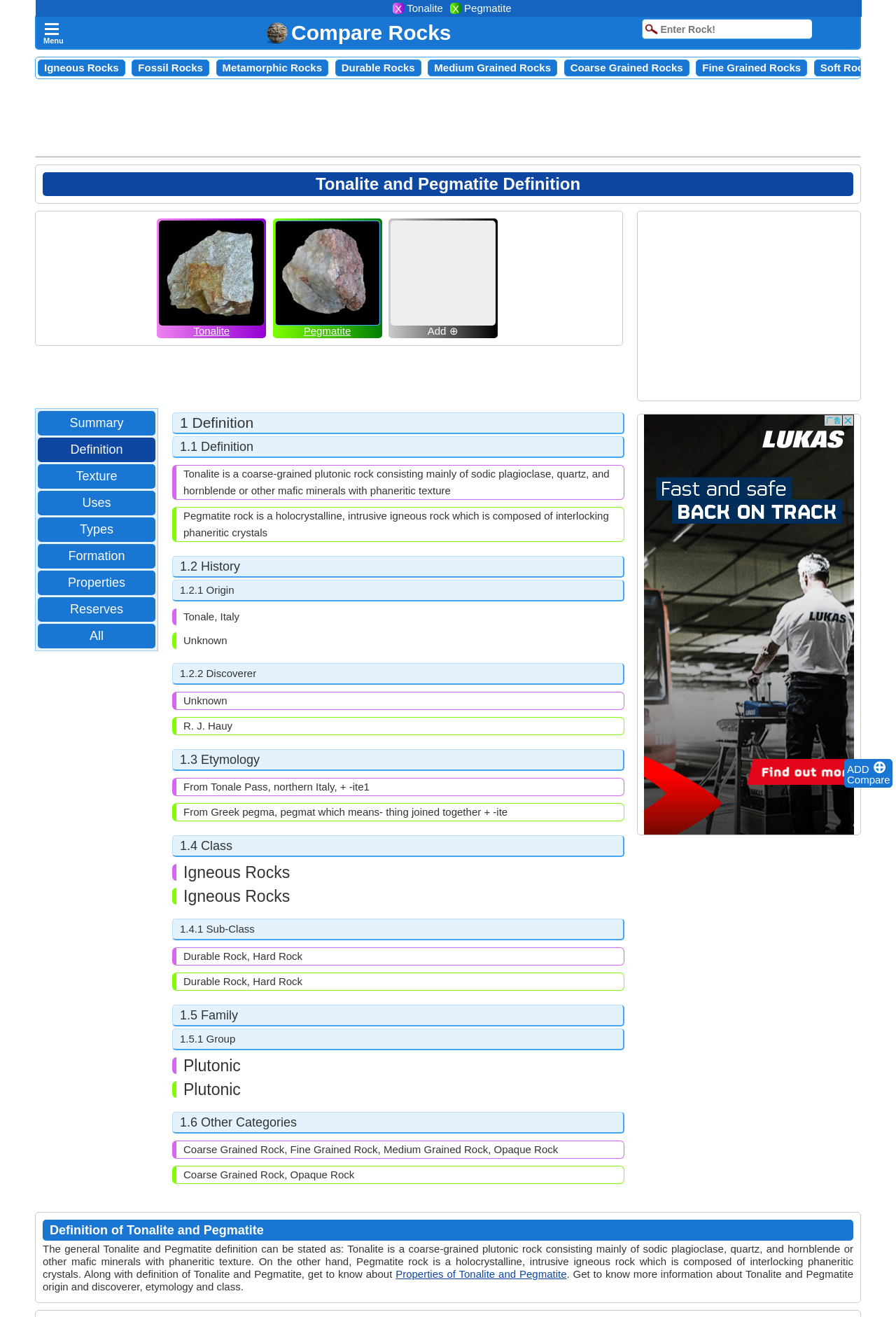Generate an in-depth caption that captures all aspects of the webpage.

This webpage is about Tonalite and Pegmatite, providing definitions, origins, discoverers, etymology, and classes of these rocks. At the top right corner, there are several icons, including a close button, an "ADD" button, a "Compare" button, and a menu icon. Below these icons, there is a search bar where users can enter rock names.

On the left side of the page, there are several links to different types of rocks, including Igneous Rocks, Fossil Rocks, Metamorphic Rocks, and more. These links are arranged horizontally and take up about half of the page's width.

In the main content area, there are two images, one of Tonalite and one of Pegmatite, accompanied by their respective links. Below these images, there is a section titled "Tonalite and Pegmatite Definition" that provides a brief overview of these rocks. This section is followed by a series of links to more detailed information about Tonalite and Pegmatite, including their summary, definition, texture, uses, types, formation, properties, and reserves.

The main content area is divided into several sections, each with a heading and a series of subheadings. The sections include "Definition", "History", "Etymology", "Class", "Family", and "Other Categories". Each section provides detailed information about Tonalite and Pegmatite, including their origins, discoverers, etymology, and classes.

Throughout the page, there are several advertisements, including two iframe advertisements at the top and bottom of the page, and a few more scattered throughout the content area.